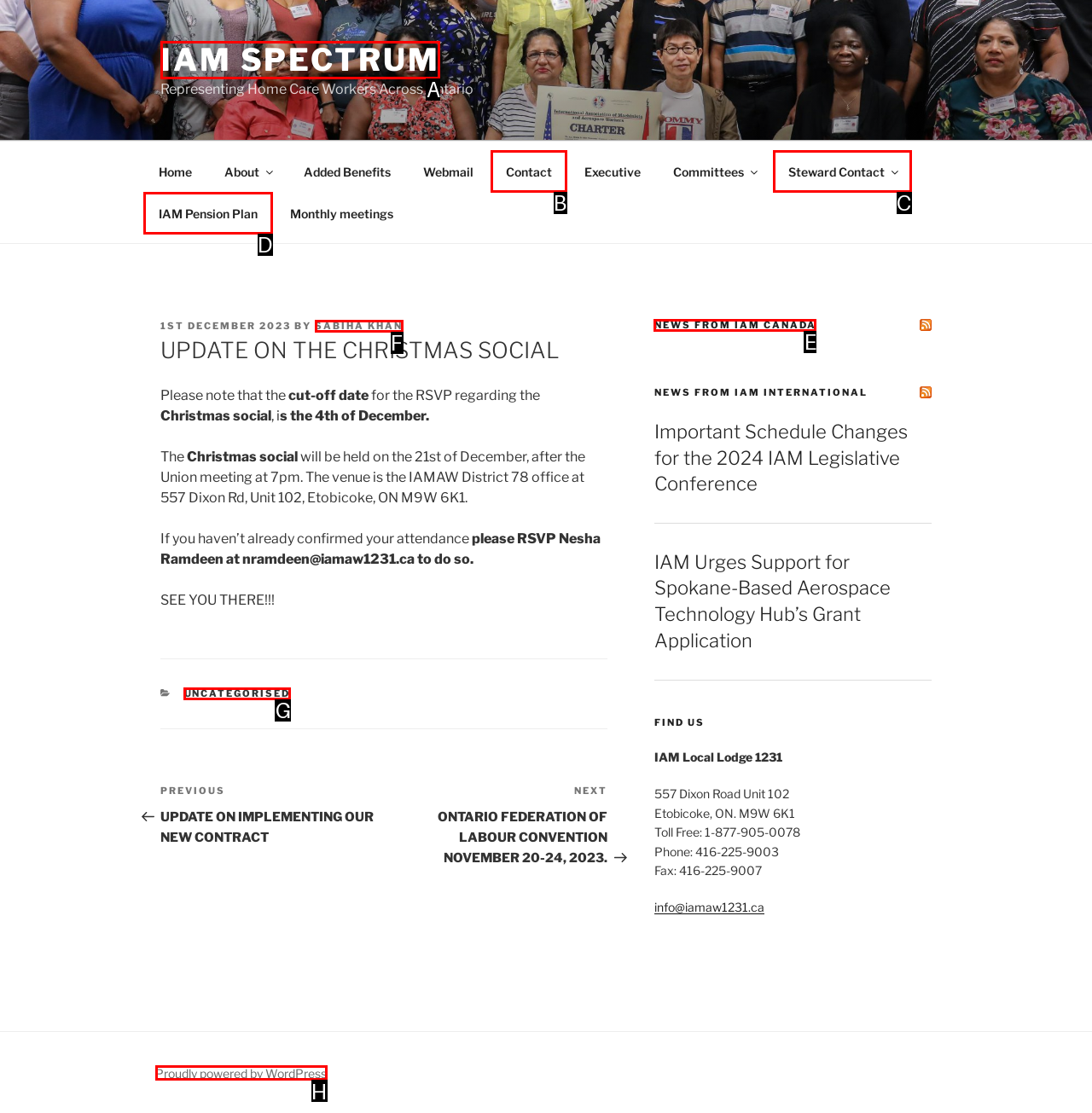Identify the letter that best matches this UI element description: IAM Pension Plan
Answer with the letter from the given options.

D